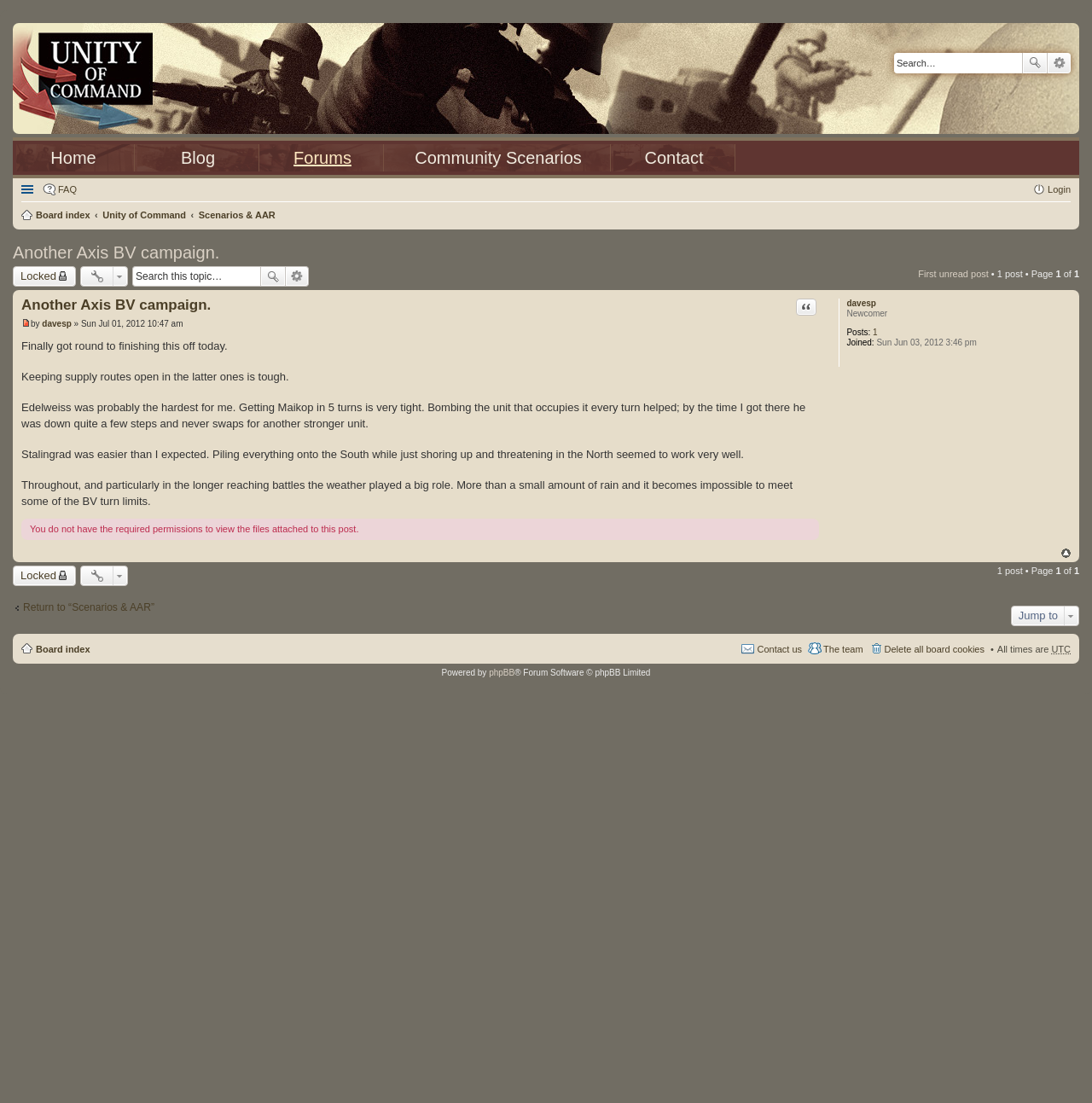Using the elements shown in the image, answer the question comprehensively: What is the topic of the forum?

The topic of the forum can be found in the link 'Return to “Scenarios & AAR”' which is located at the bottom of the webpage.